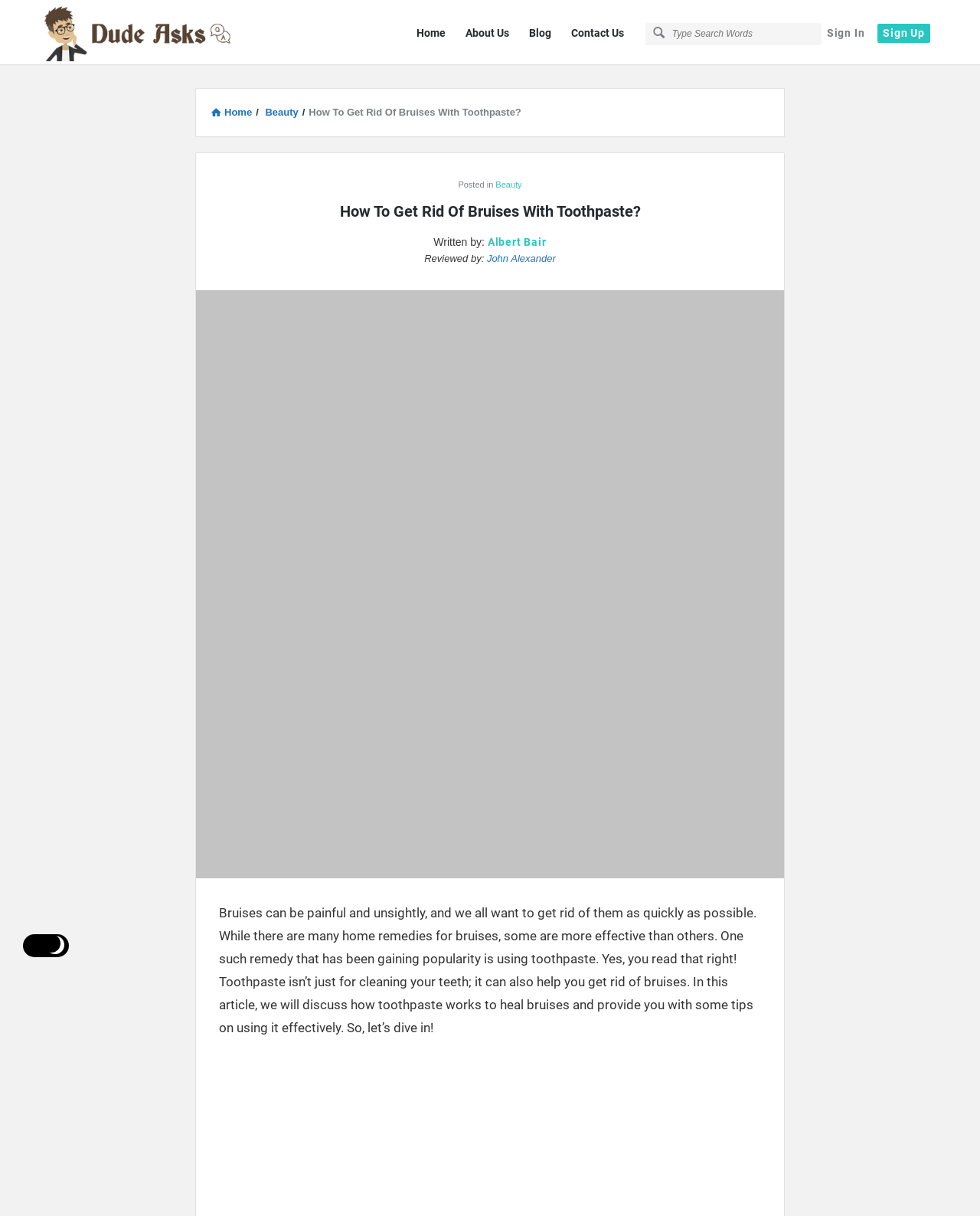Please provide the bounding box coordinate of the region that matches the element description: GDPR Privacy policy. Coordinates should be in the format (top-left x, top-left y, bottom-right x, bottom-right y) and all values should be between 0 and 1.

None